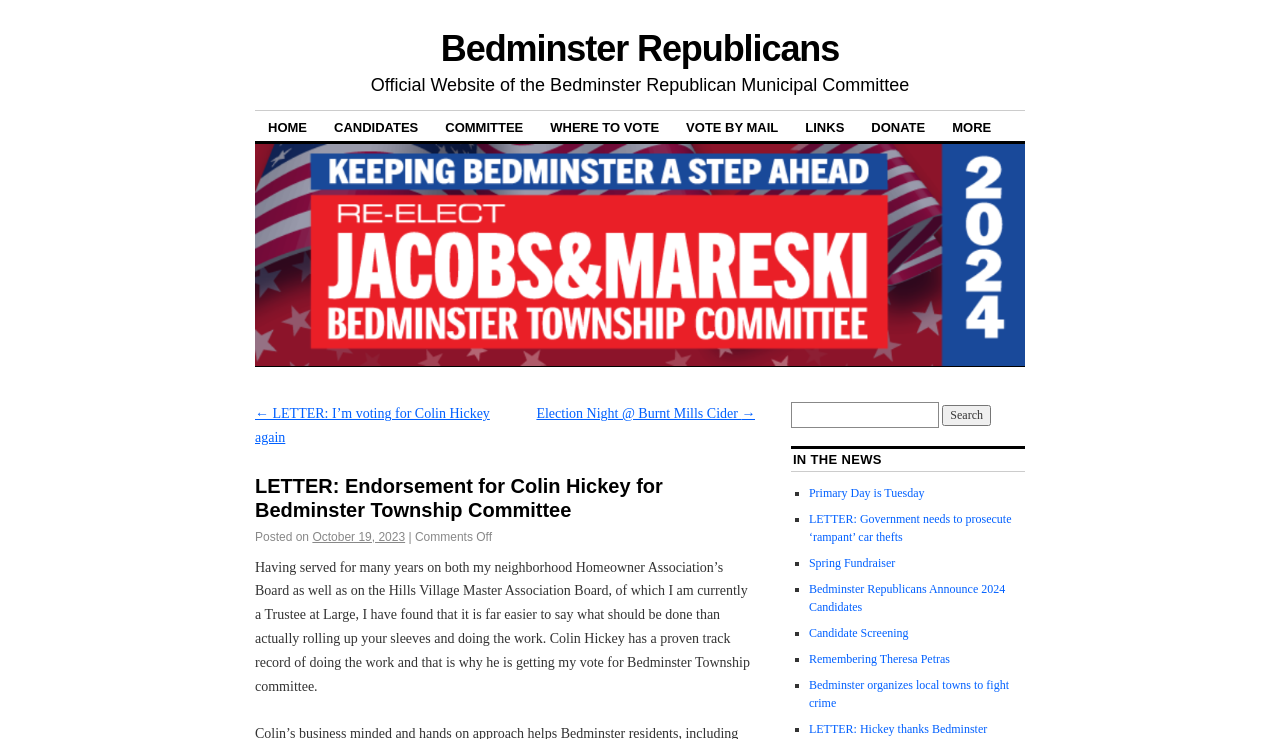How many news articles are listed in the 'IN THE NEWS' section?
Relying on the image, give a concise answer in one word or a brief phrase.

7